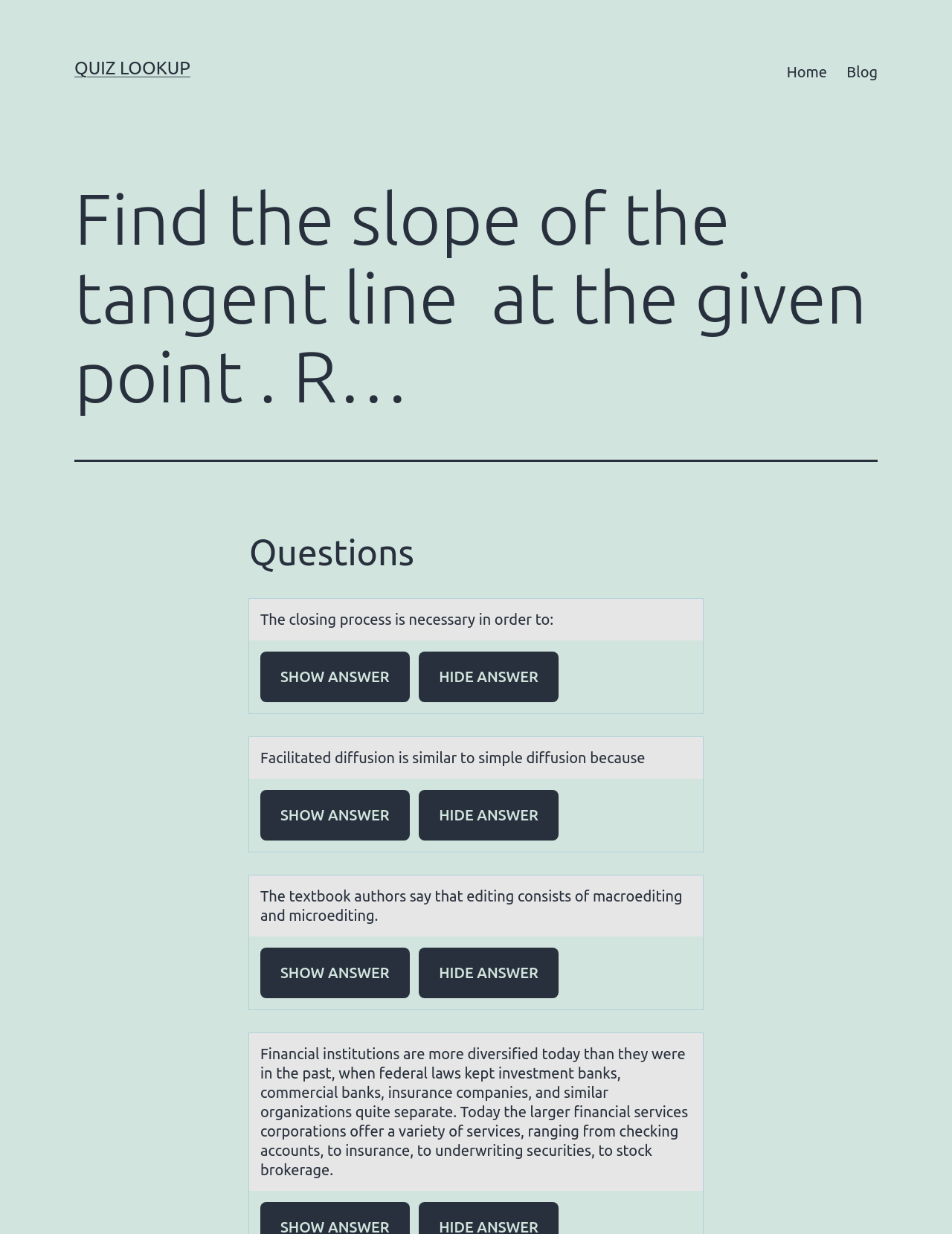Please find the bounding box coordinates (top-left x, top-left y, bottom-right x, bottom-right y) in the screenshot for the UI element described as follows: Home

[0.816, 0.043, 0.879, 0.073]